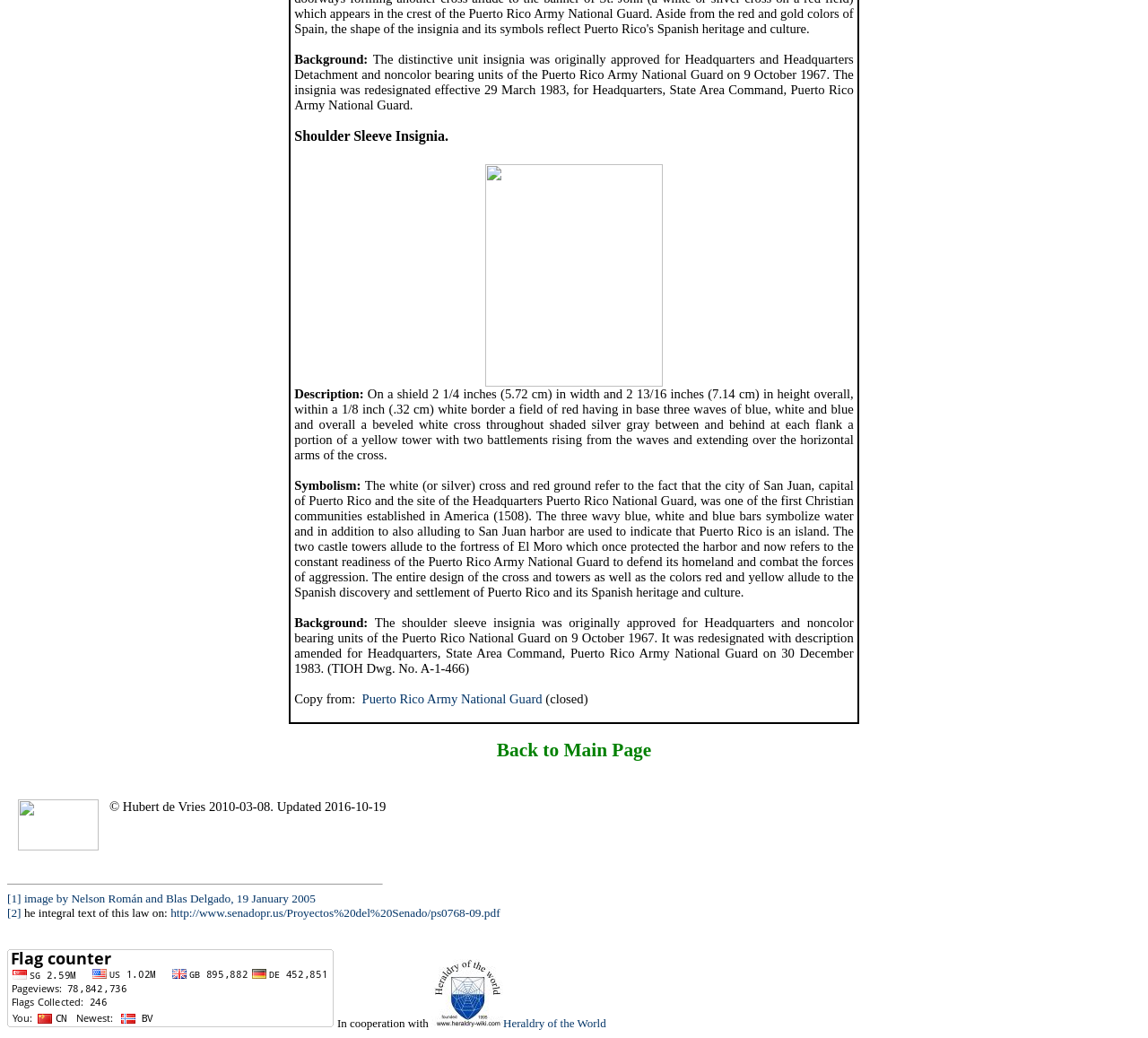From the image, can you give a detailed response to the question below:
When was the shoulder sleeve insignia originally approved?

The answer can be found in the background section, which states that the shoulder sleeve insignia was originally approved for Headquarters and noncolor bearing units of the Puerto Rico National Guard on 9 October 1967.